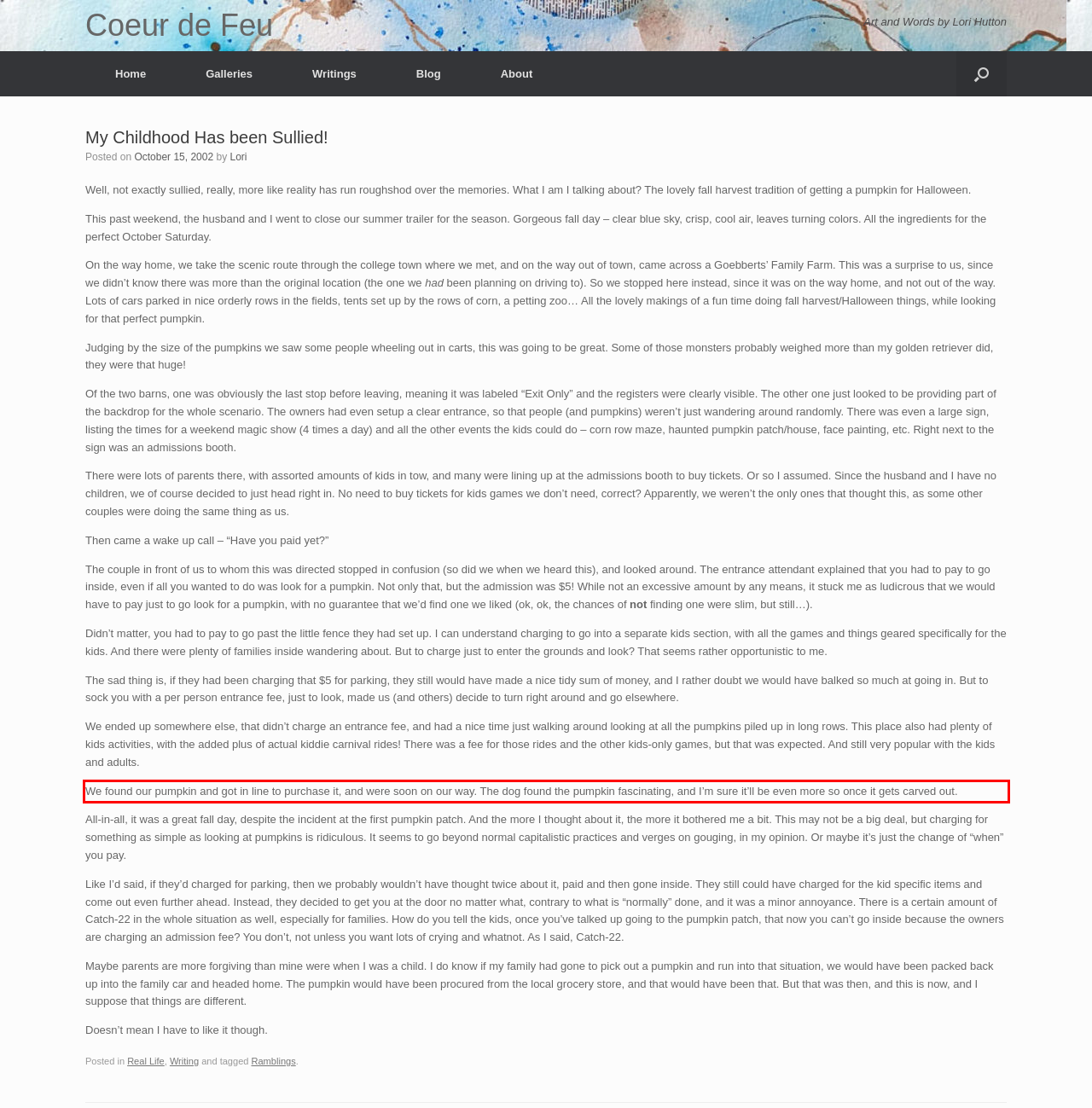You have a screenshot of a webpage with a red bounding box. Identify and extract the text content located inside the red bounding box.

We found our pumpkin and got in line to purchase it, and were soon on our way. The dog found the pumpkin fascinating, and I’m sure it’ll be even more so once it gets carved out.